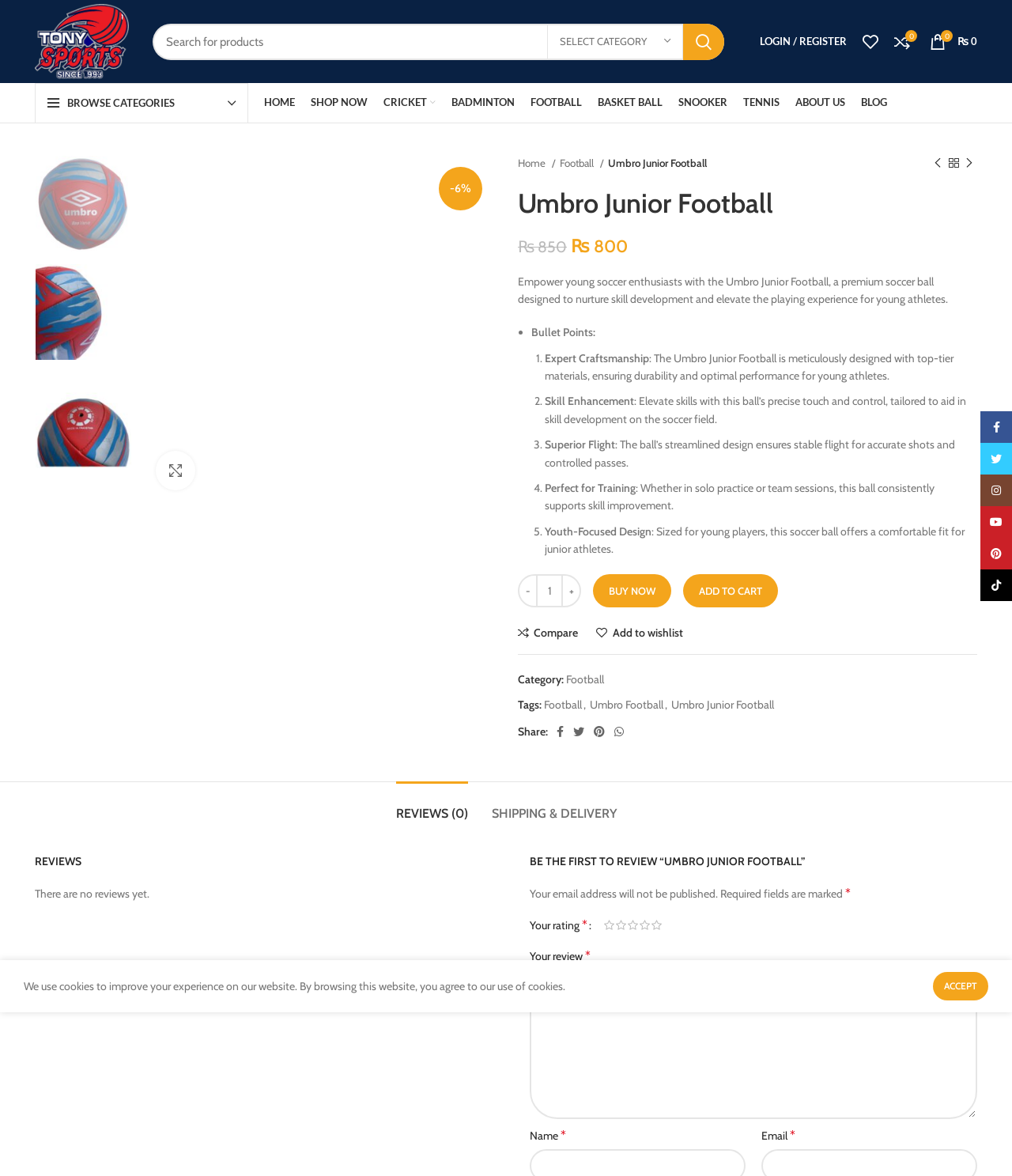Kindly determine the bounding box coordinates for the clickable area to achieve the given instruction: "Increase the quantity of Umbro Junior Football".

[0.555, 0.488, 0.574, 0.516]